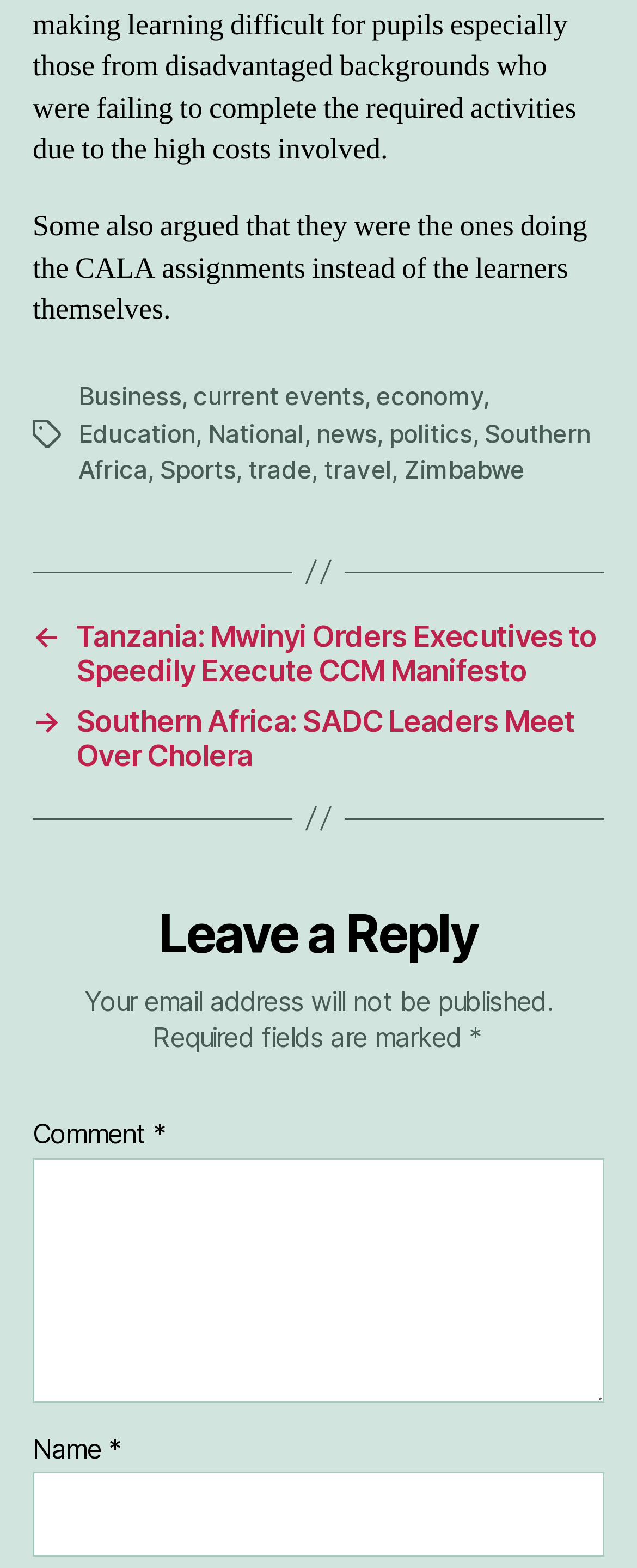Identify the bounding box coordinates for the region of the element that should be clicked to carry out the instruction: "Enter a comment in the 'Comment *' textbox". The bounding box coordinates should be four float numbers between 0 and 1, i.e., [left, top, right, bottom].

[0.051, 0.738, 0.949, 0.895]